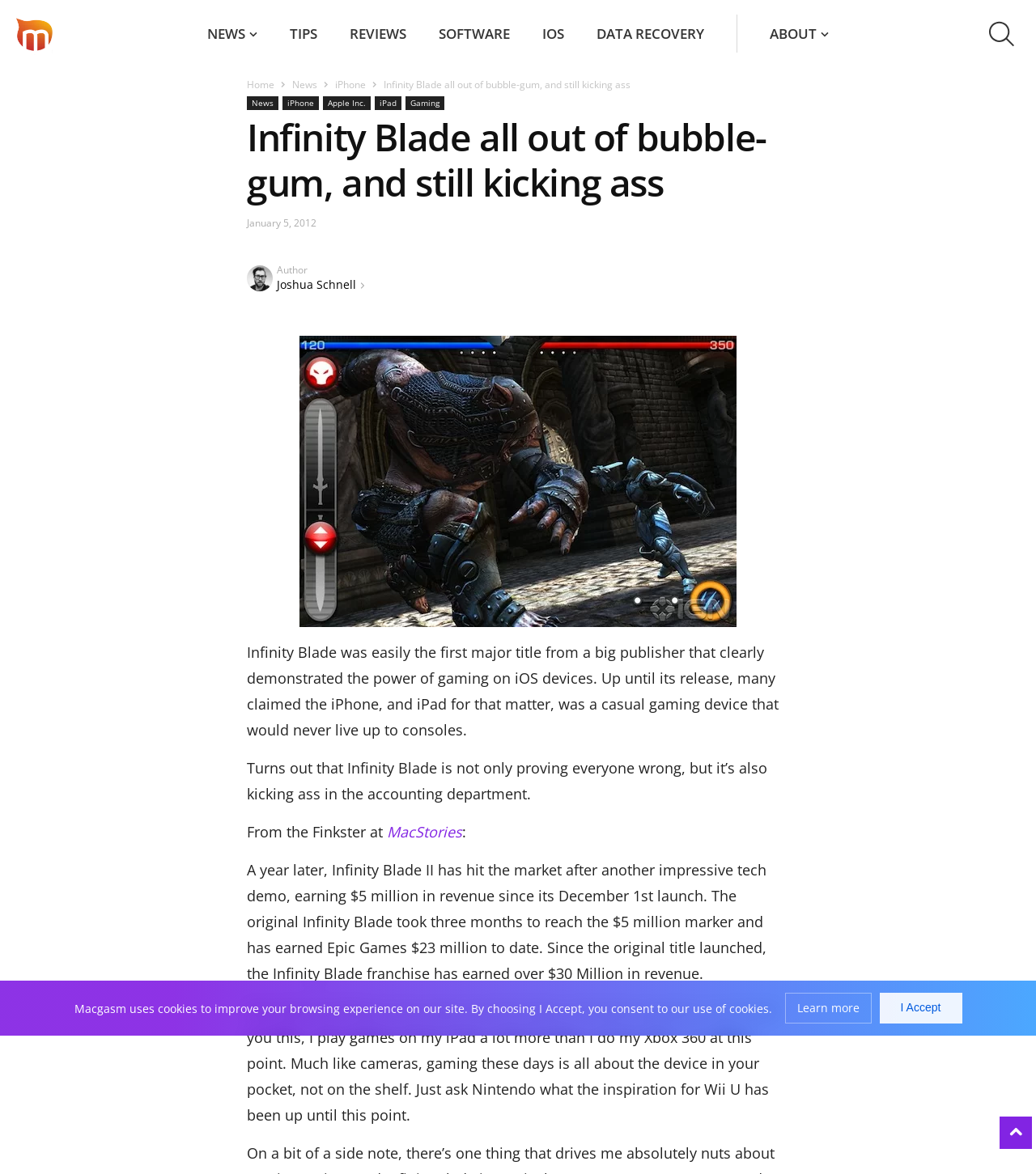Give a one-word or short-phrase answer to the following question: 
What is the device mentioned as a gaming platform?

iPad and iPhone